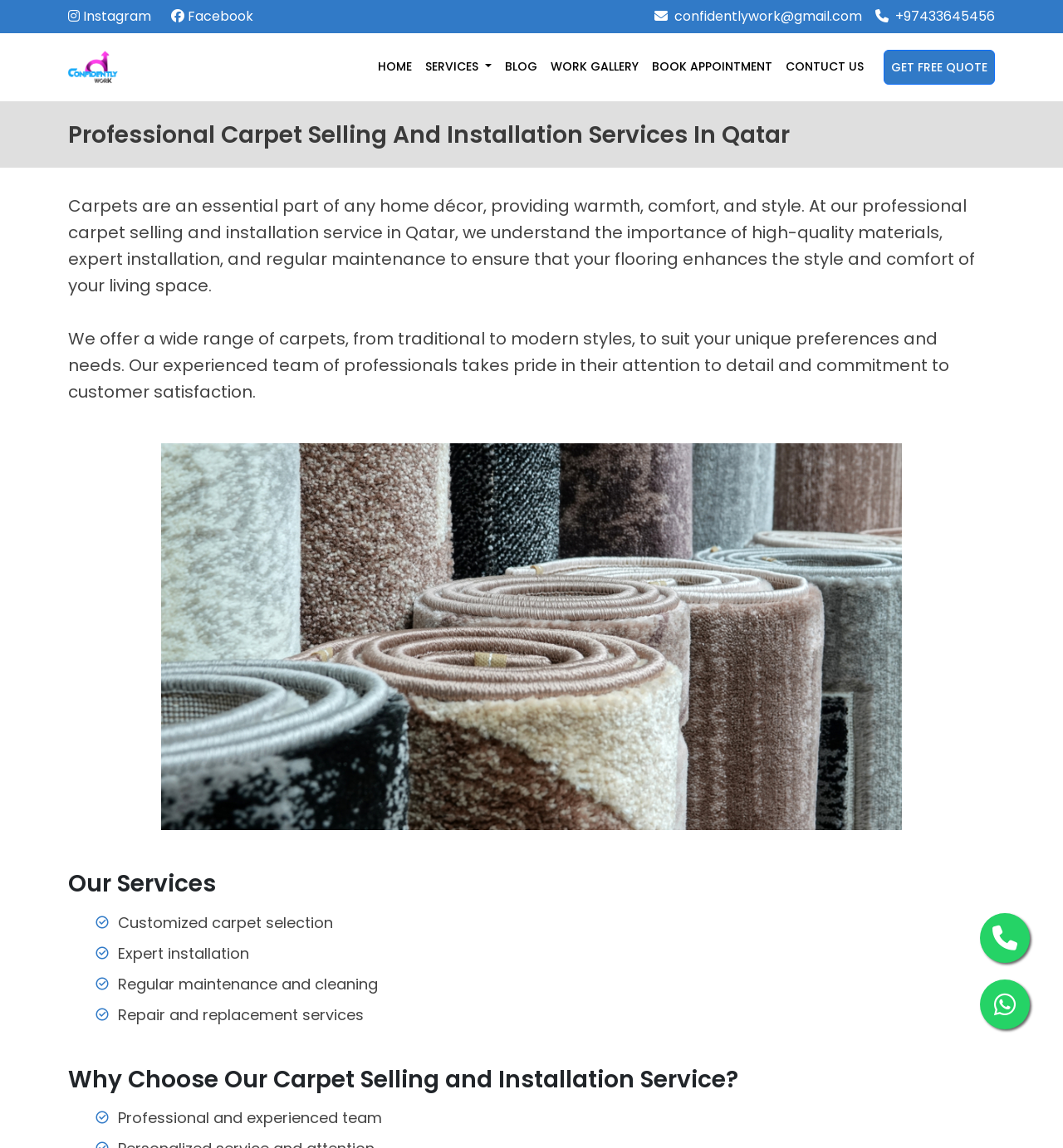Can you specify the bounding box coordinates for the region that should be clicked to fulfill this instruction: "Click the Facebook link".

[0.161, 0.006, 0.238, 0.022]